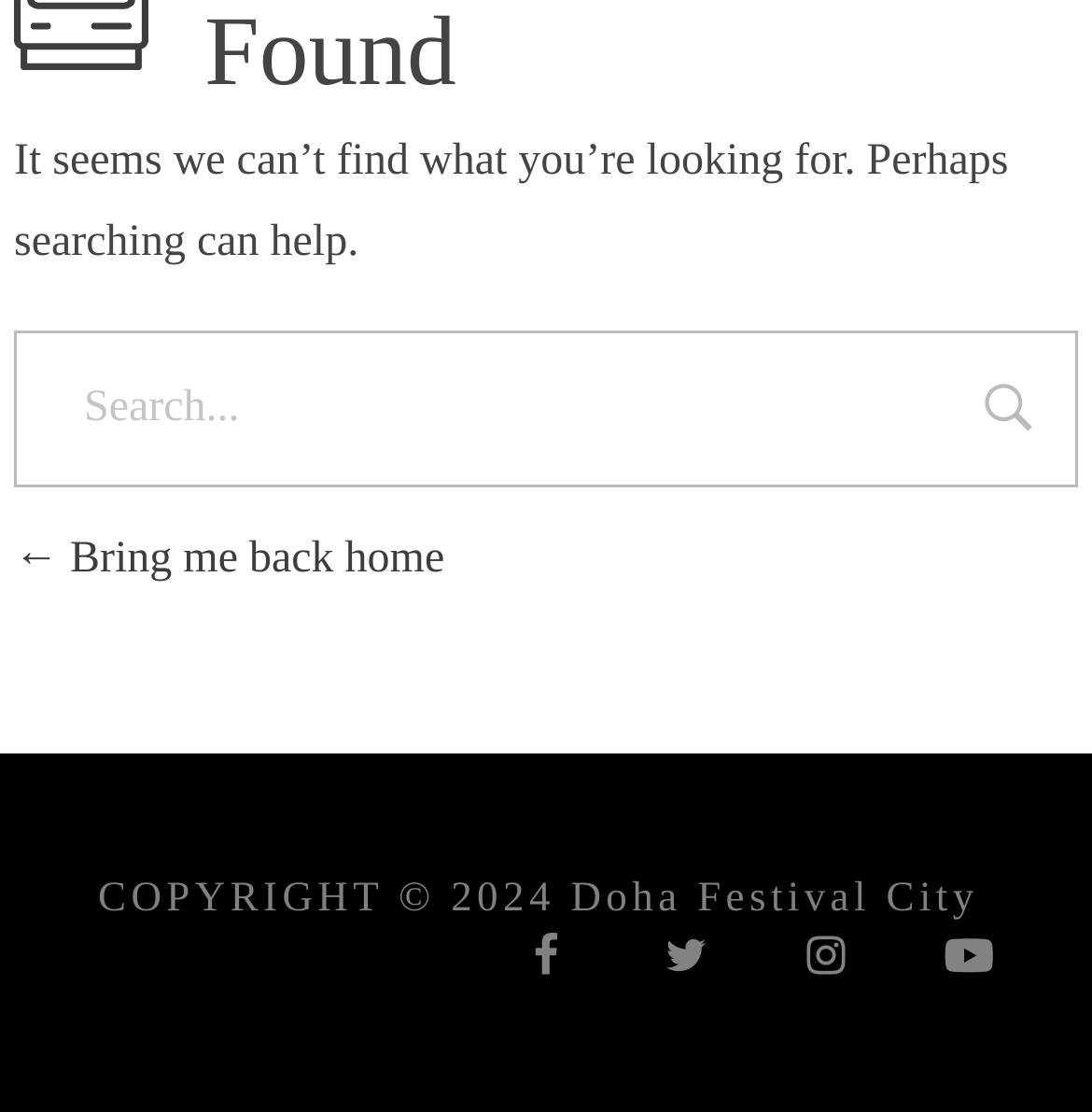Determine the bounding box of the UI element mentioned here: "name="s" placeholder="Search..."". The coordinates must be in the format [left, top, right, bottom] with values ranging from 0 to 1.

[0.013, 0.296, 0.987, 0.437]